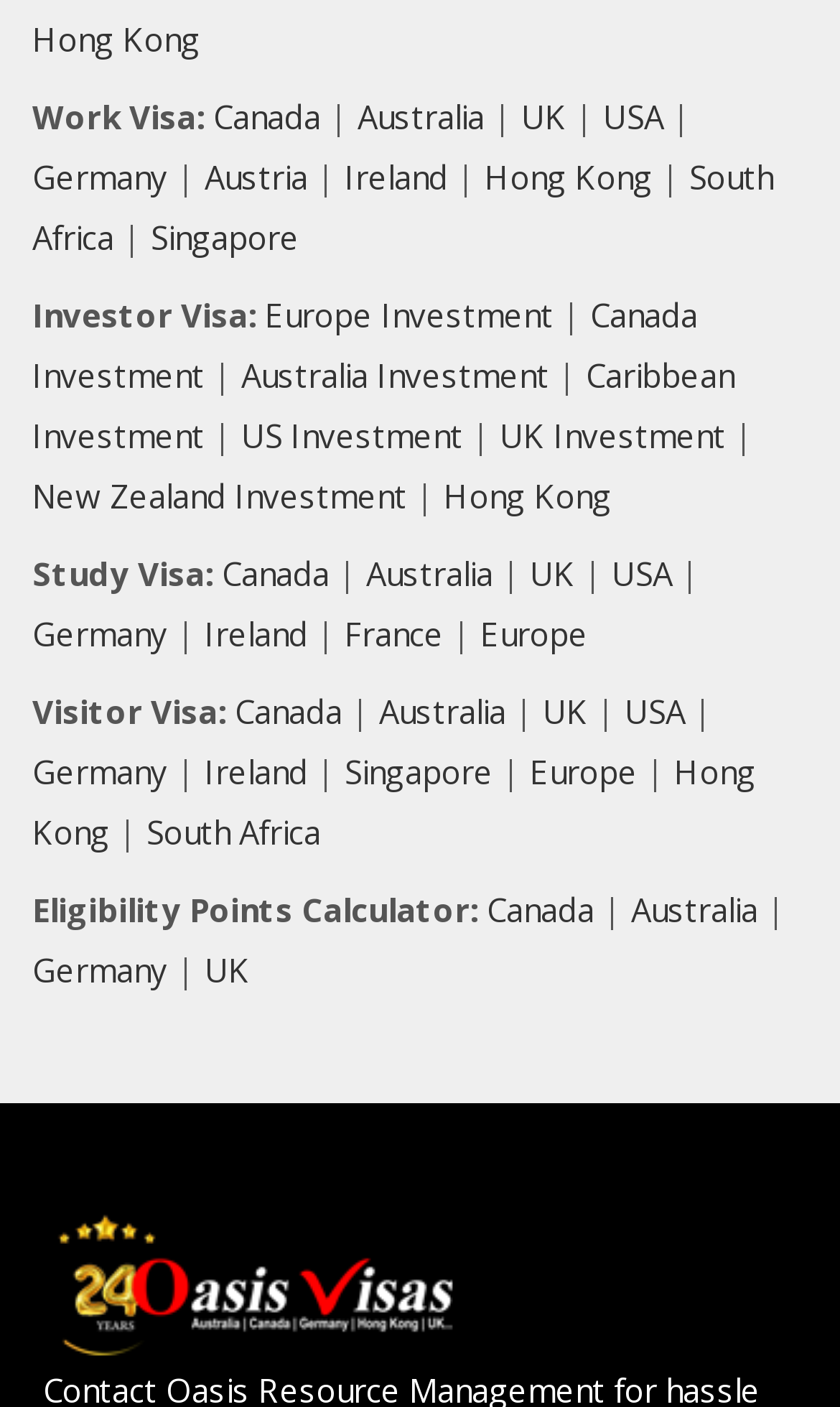Identify the bounding box coordinates for the UI element described as: "alt="Oasis Resource Management"".

[0.051, 0.861, 0.949, 0.968]